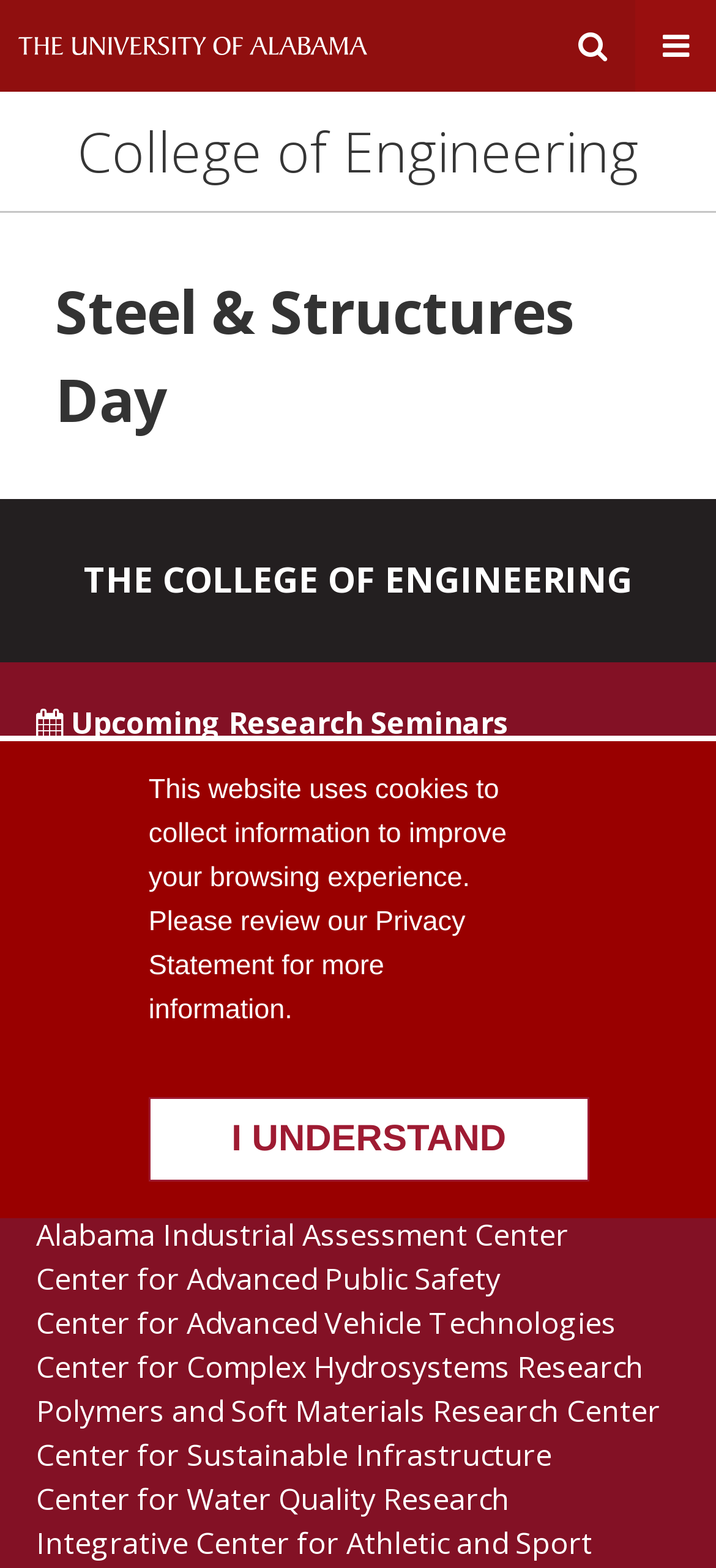Answer the question below using just one word or a short phrase: 
What is the purpose of the 'I UNDERSTAND' button?

To acknowledge cookie usage